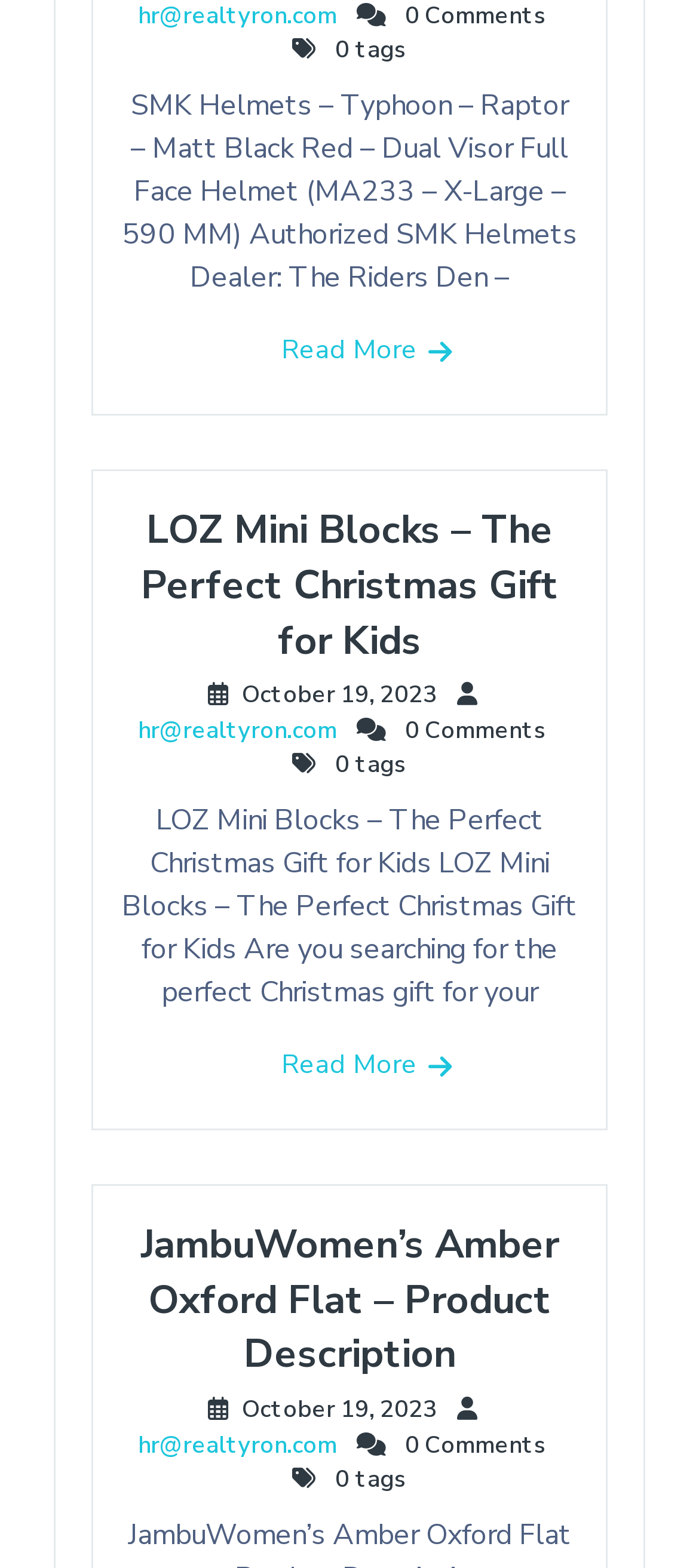Provide a short answer to the following question with just one word or phrase: How many comments are there on the articles?

0